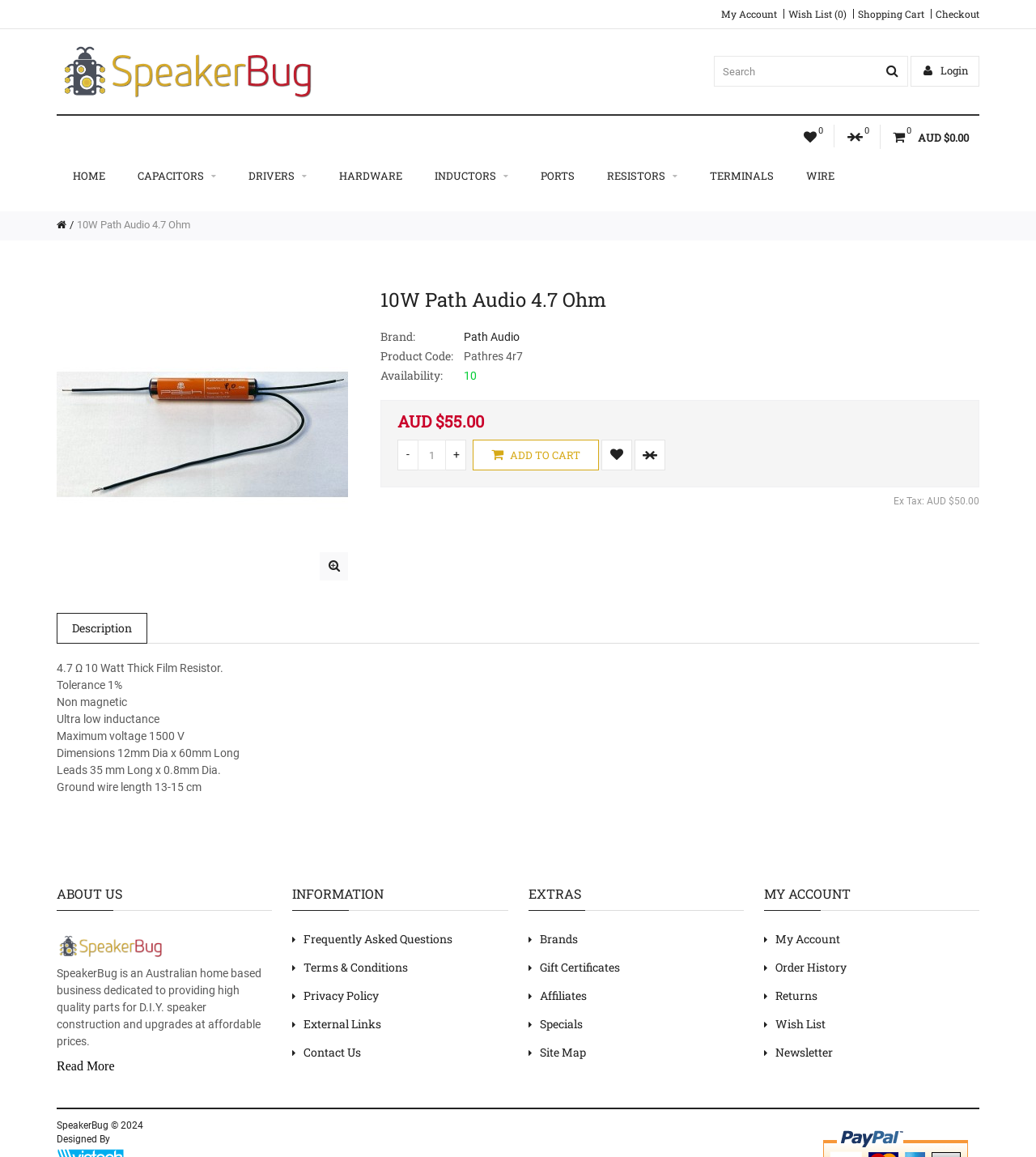Based on the image, please respond to the question with as much detail as possible:
What is the brand of the product?

The brand of the product can be found in the product description section, where it says 'Brand: Path Audio'.